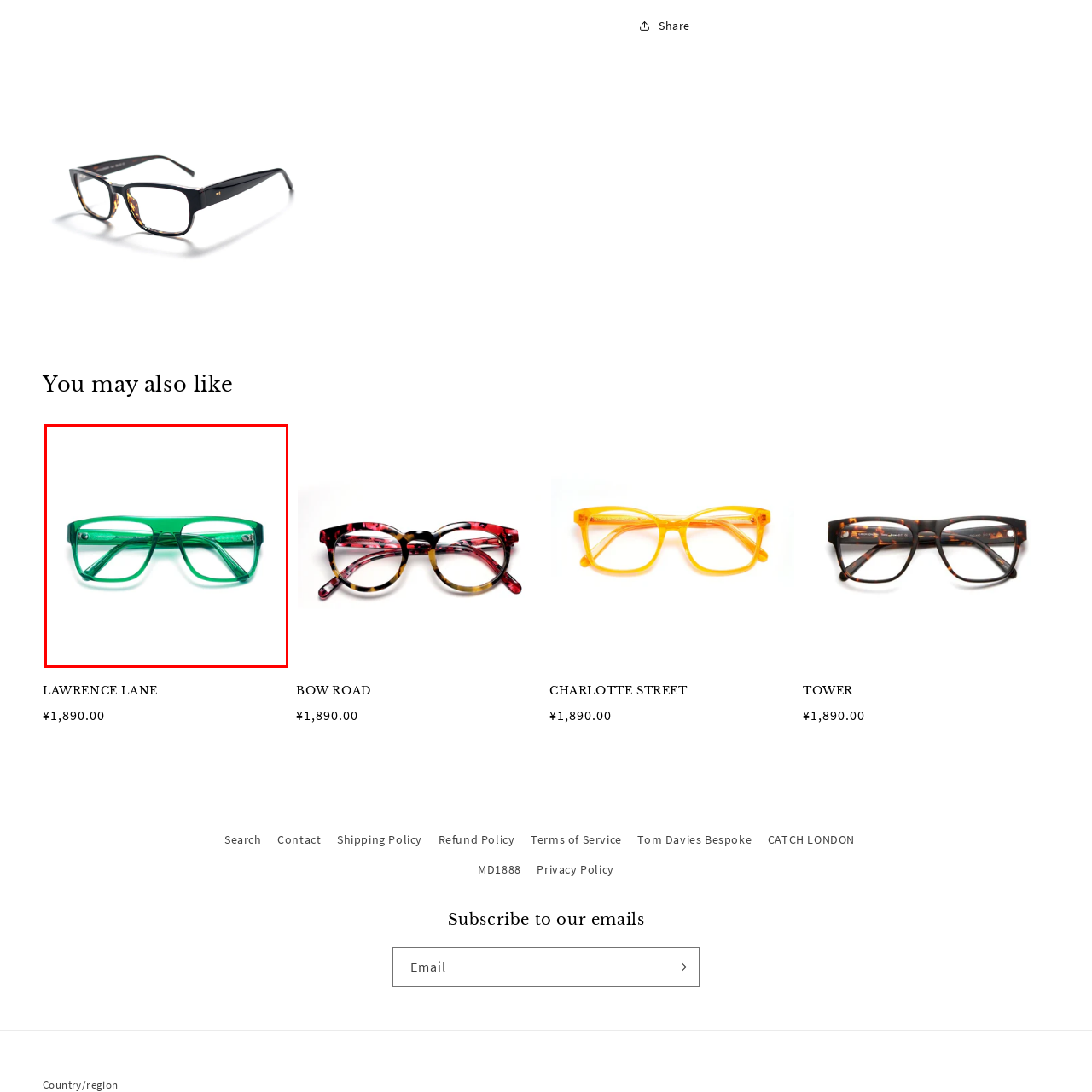Compose a thorough description of the image encased in the red perimeter.

This image features a stylish pair of vibrant green glasses, showcasing a modern and bold frame design. The glasses have a rectangular shape with thick temples, exuding a contemporary aesthetic. Their translucent green material adds a pop of color, making them an eye-catching accessory. This unique eyewear piece is likely tailored for individuals looking to make a fashion statement while maintaining functionality. The overall look strikes a balance between playful and sophisticated, appealing to trendy fashion enthusiasts.